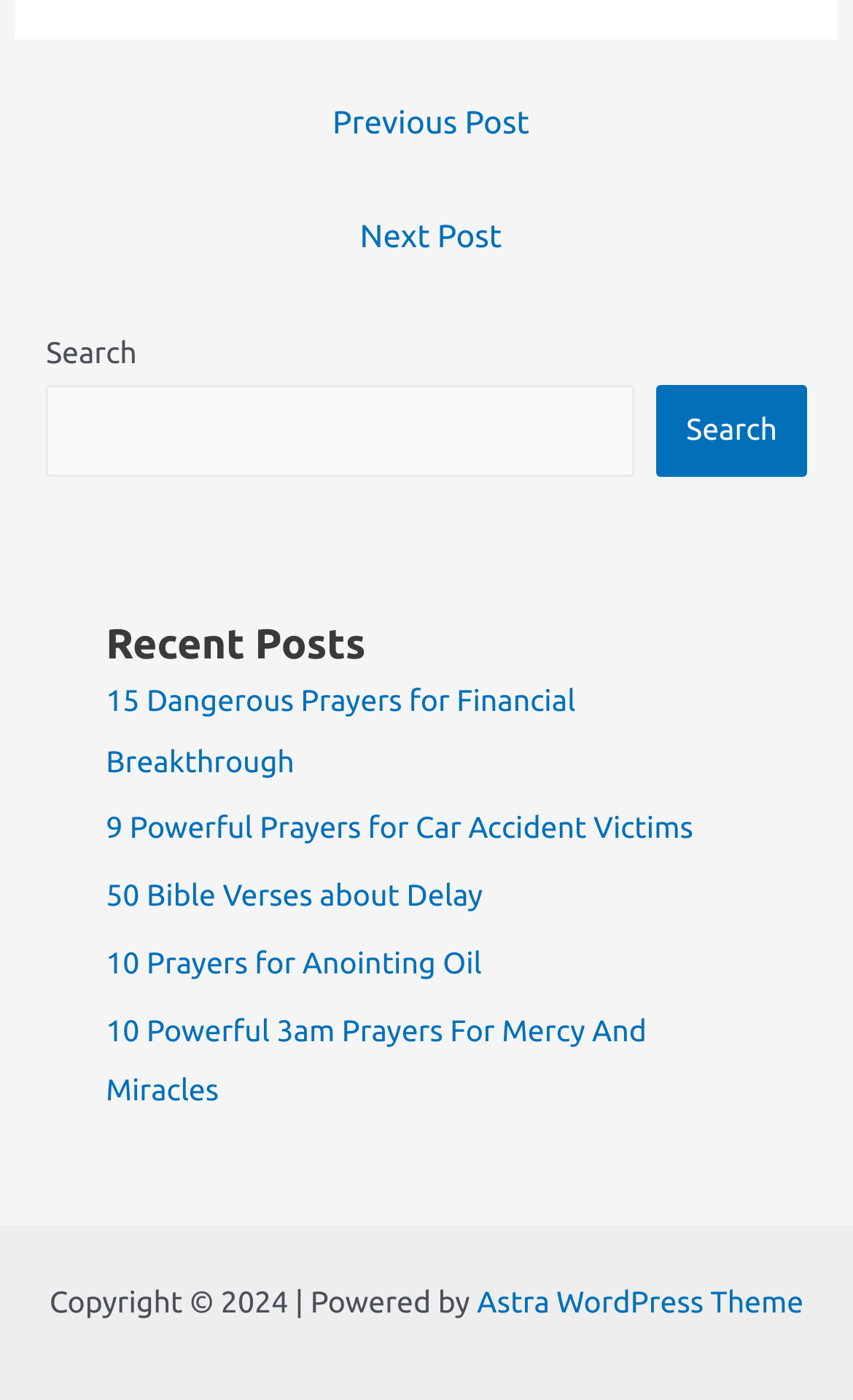Please specify the bounding box coordinates of the region to click in order to perform the following instruction: "Open navigation menu".

None